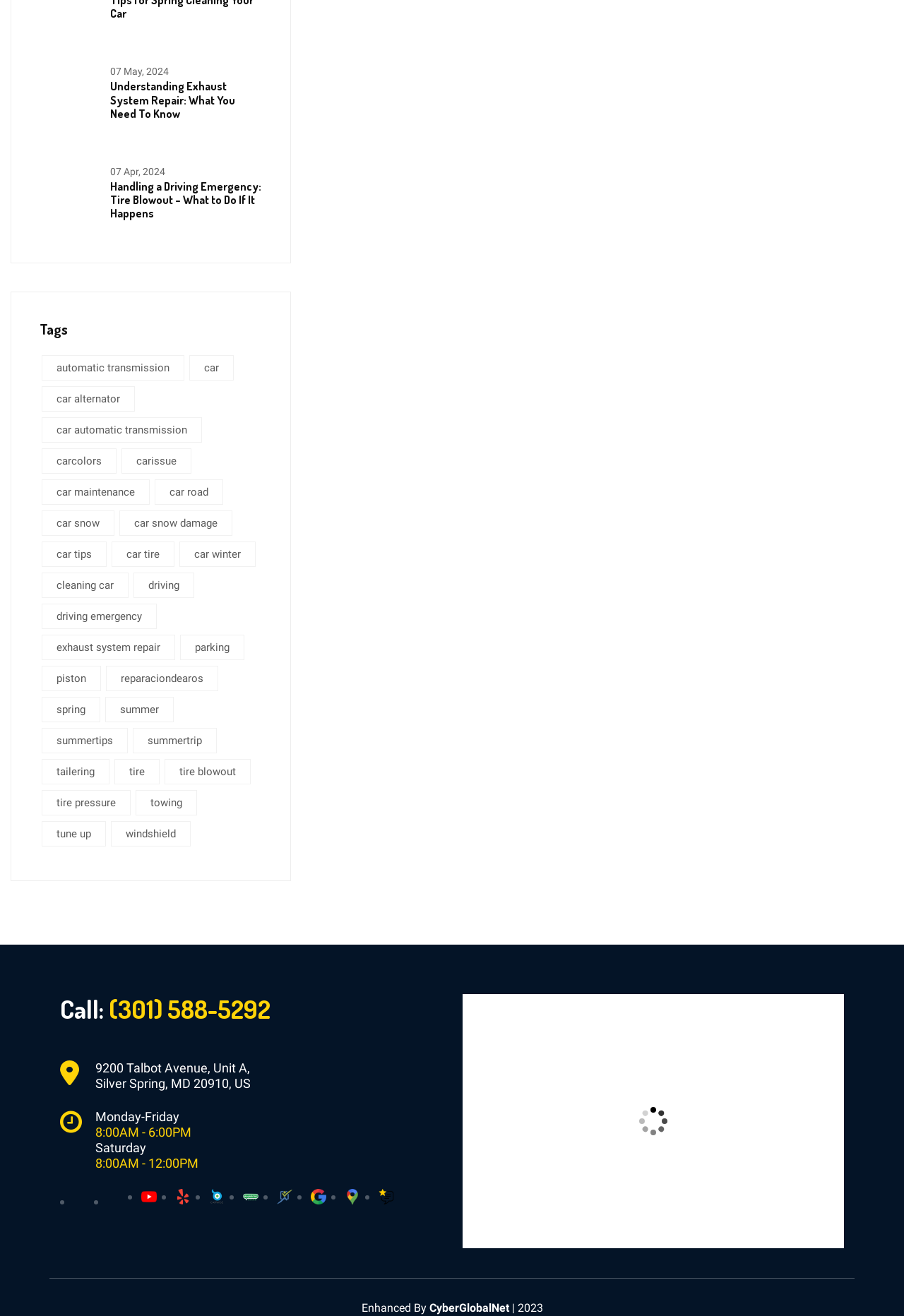Indicate the bounding box coordinates of the element that must be clicked to execute the instruction: "Check the business hours on Saturday". The coordinates should be given as four float numbers between 0 and 1, i.e., [left, top, right, bottom].

[0.105, 0.866, 0.162, 0.877]